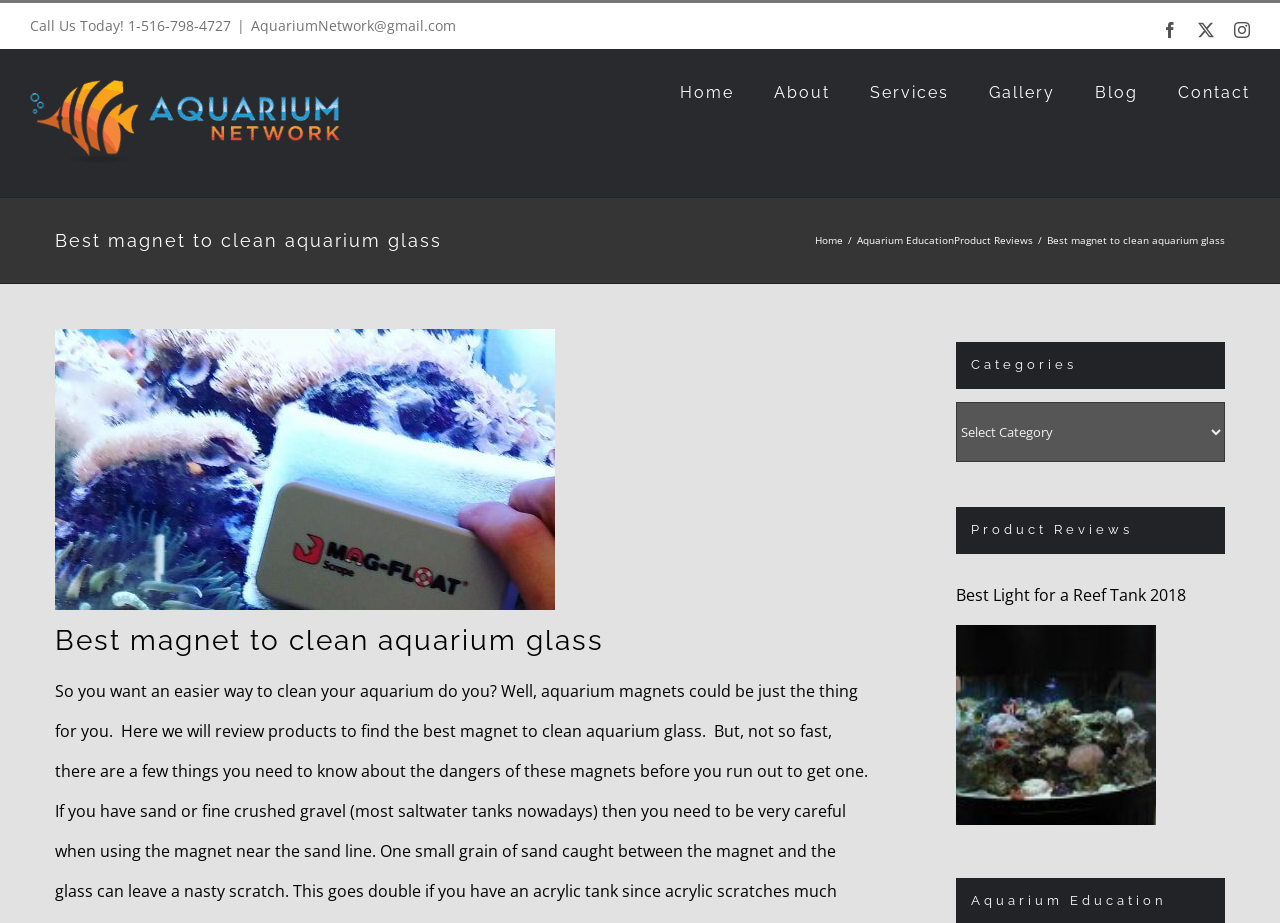Find the bounding box coordinates of the element you need to click on to perform this action: 'Go to Home page'. The coordinates should be represented by four float values between 0 and 1, in the format [left, top, right, bottom].

[0.531, 0.053, 0.573, 0.144]